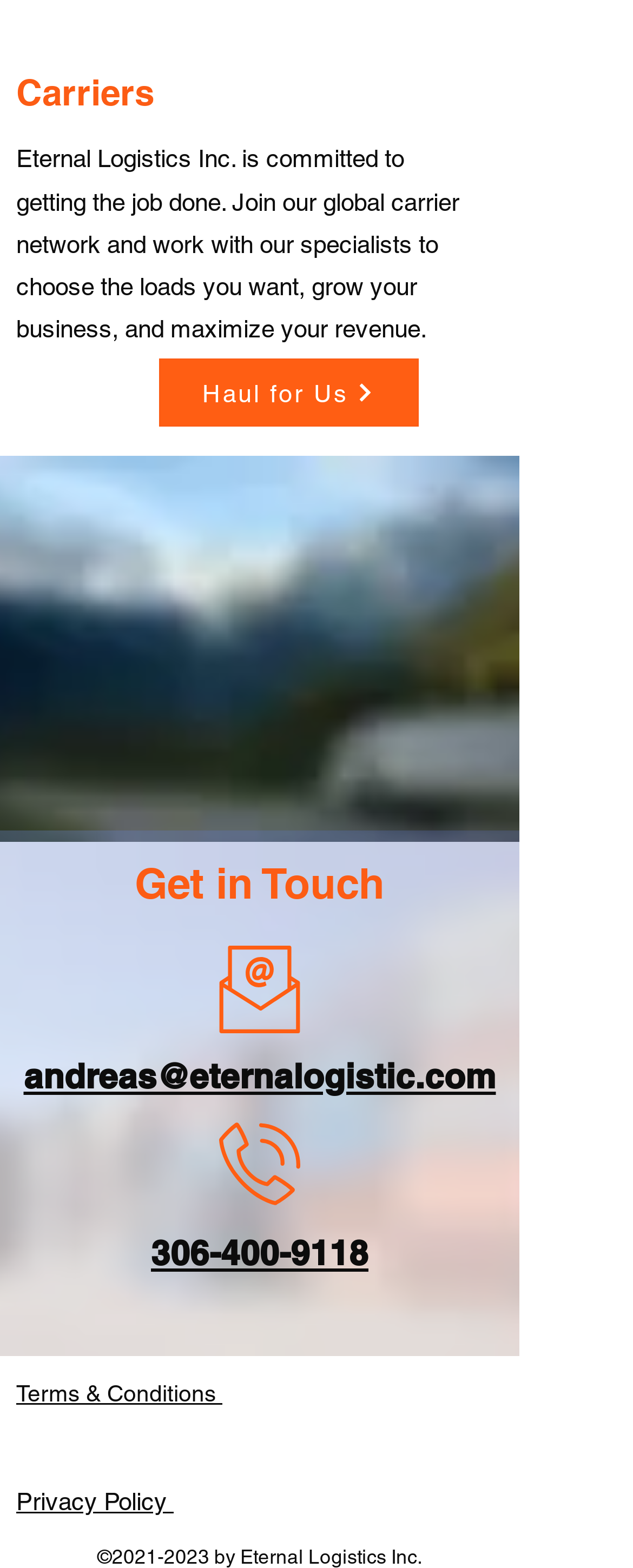Based on the element description #comp-klx757mf svg [data-color="1"] {fill: #FF5E13;}, identify the bounding box coordinates for the UI element. The coordinates should be in the format (top-left x, top-left y, bottom-right x, bottom-right y) and within the 0 to 1 range.

[0.346, 0.603, 0.474, 0.659]